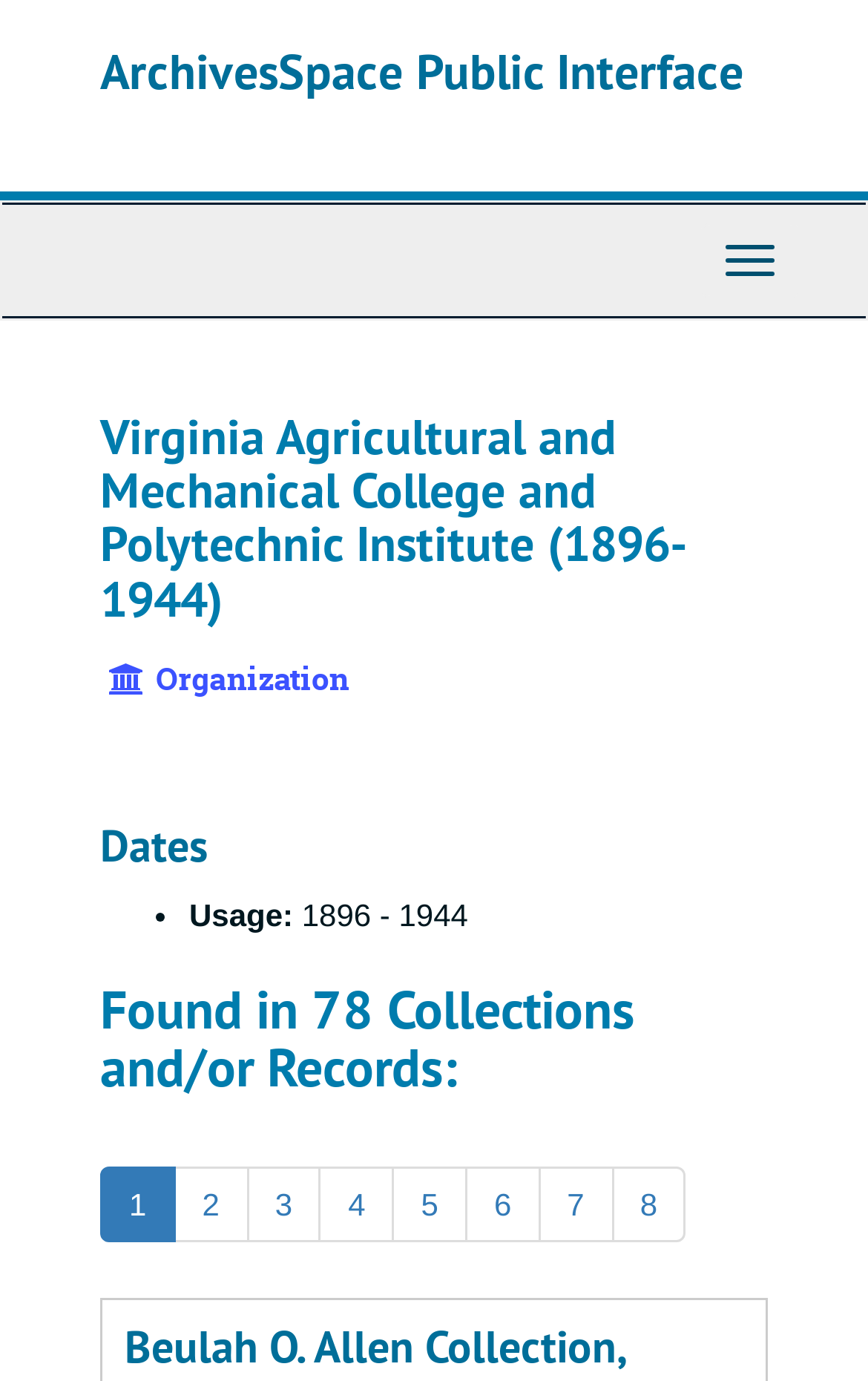Determine the bounding box coordinates of the region that needs to be clicked to achieve the task: "Click on the 'ArchivesSpace Public Interface' link".

[0.115, 0.029, 0.856, 0.074]